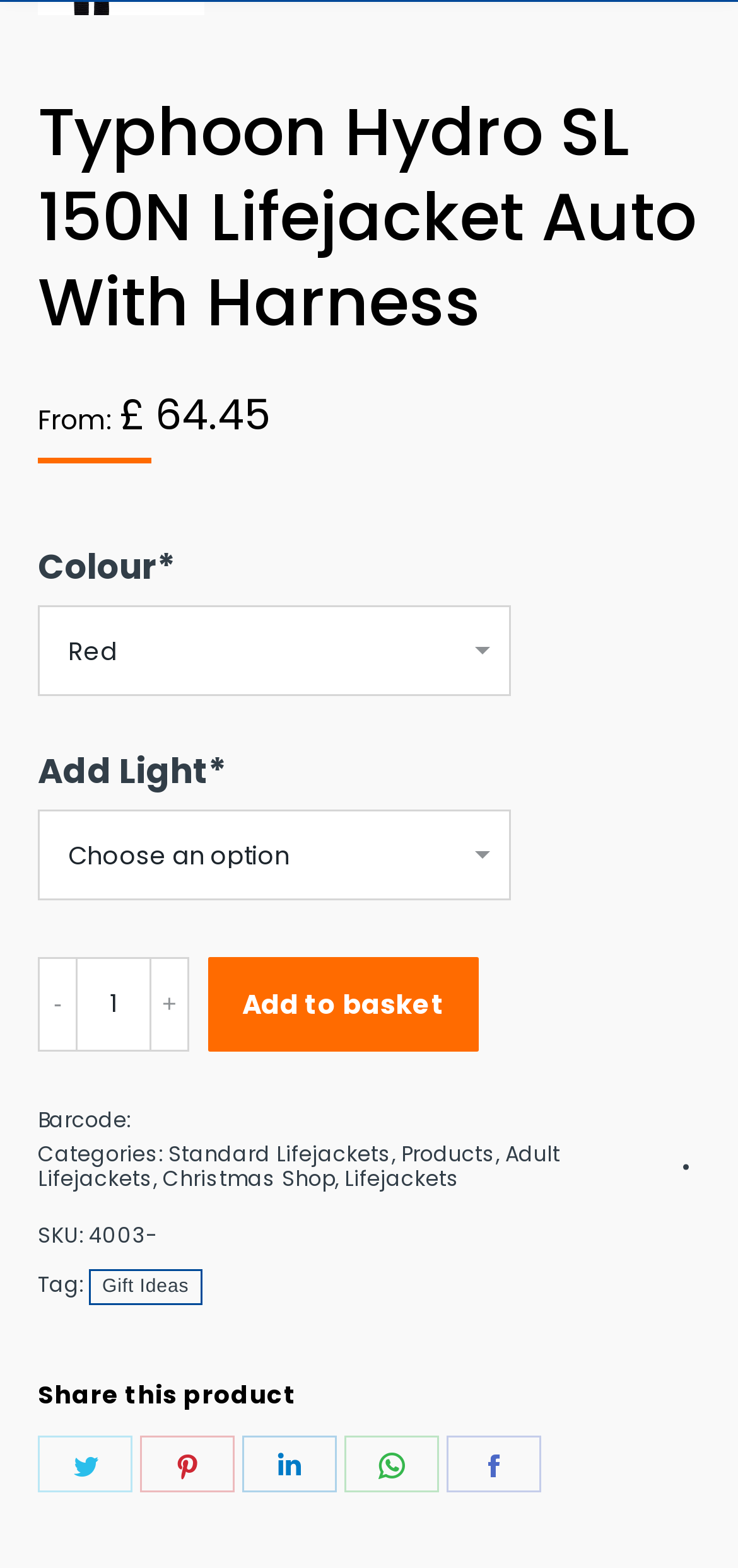Please find the bounding box coordinates of the clickable region needed to complete the following instruction: "Share on Twitter". The bounding box coordinates must consist of four float numbers between 0 and 1, i.e., [left, top, right, bottom].

[0.051, 0.916, 0.179, 0.952]